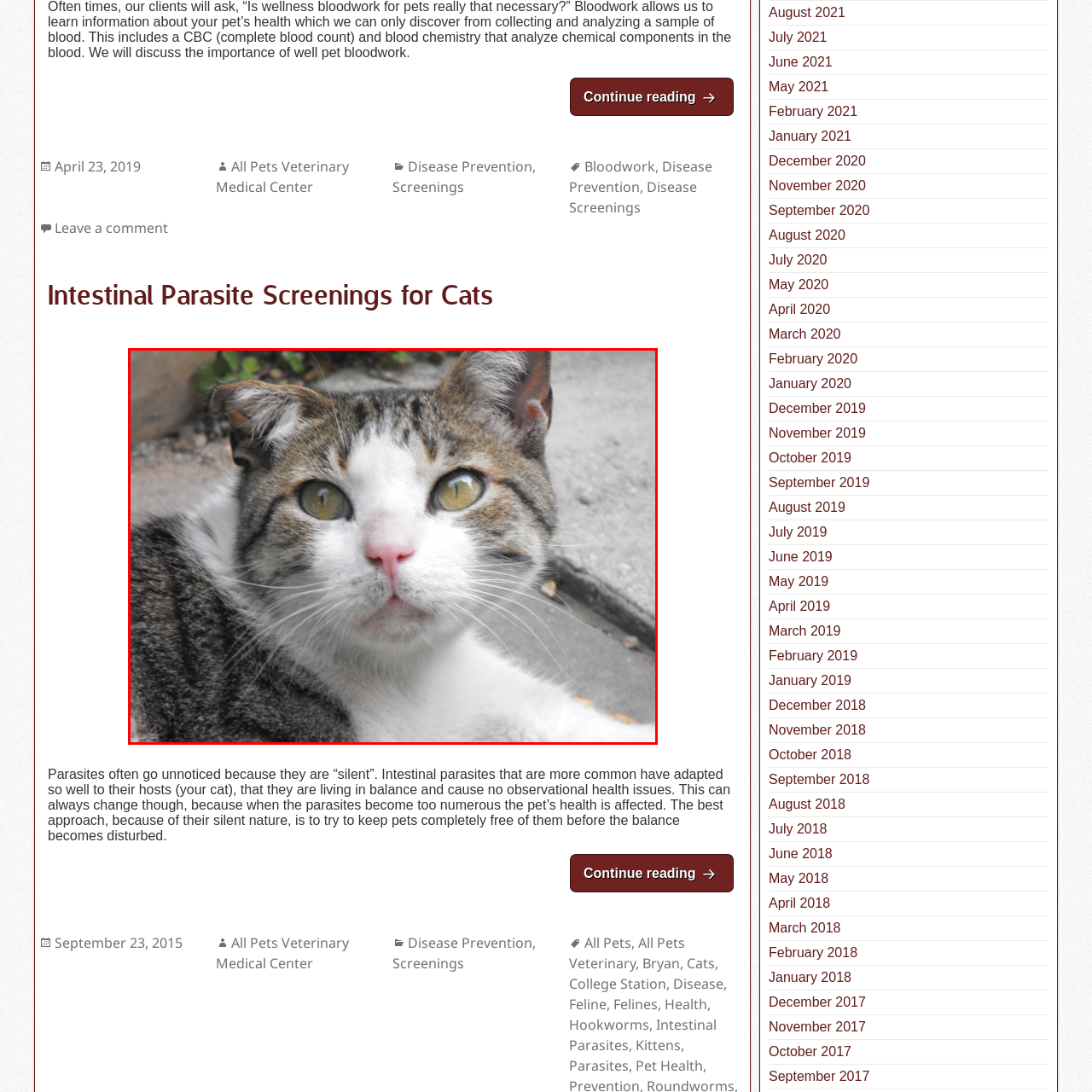View the image inside the red box and answer the question briefly with a word or phrase:
Is the cat in an indoor or outdoor setting?

Outdoor